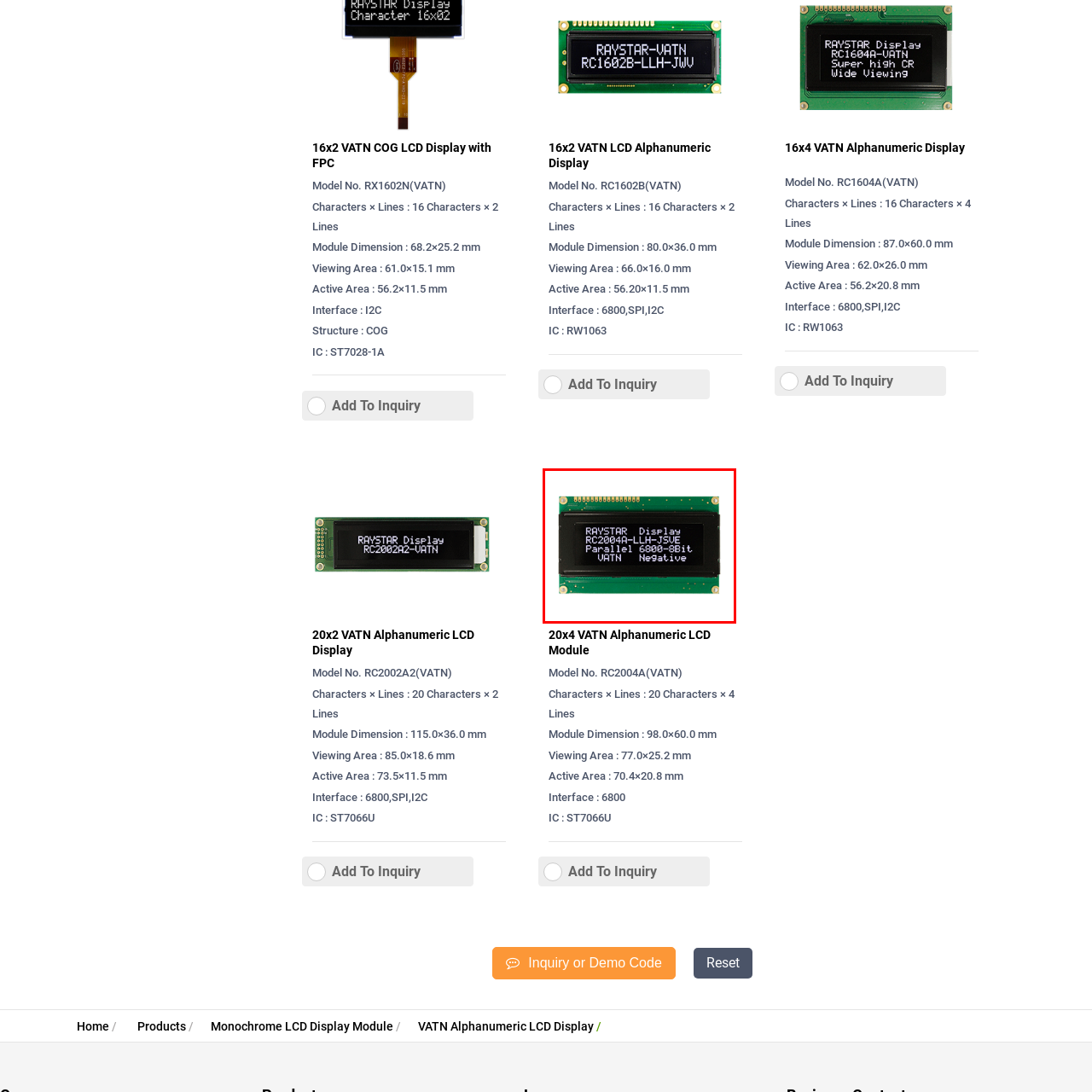Examine the image within the red border and provide a concise answer: What is the communication protocol used by the module?

6800-8Bit